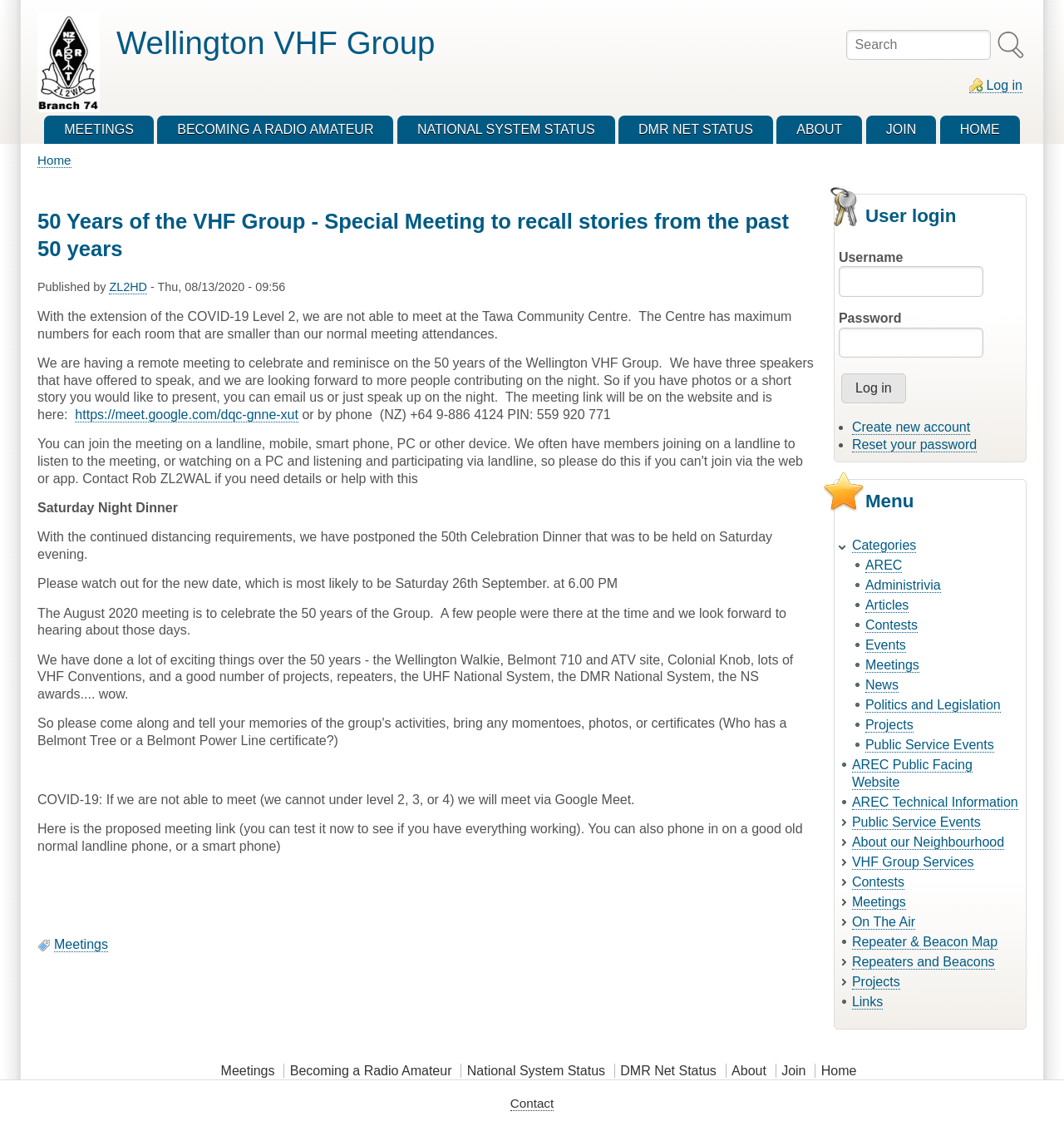Create a detailed summary of all the visual and textual information on the webpage.

The webpage is about the 50th anniversary of the Wellington VHF Group, a special meeting to recall stories from the past 50 years. At the top, there is a navigation menu with links to "MEETINGS", "BECOMING A RADIO AMATEUR", "NATIONAL SYSTEM STATUS", "DMR NET STATUS", "ABOUT", "JOIN", and "HOME". Below the navigation menu, there is a search bar with a "Search" button.

On the left side, there is a "Home" image and a link to "Wellington VHF Group". Below that, there is a breadcrumb navigation with a link to "Home". The main content of the page is divided into sections. The first section has a heading "50 Years of the VHF Group - Special Meeting to recall stories from the past 50 years" and an article with several paragraphs of text. The text describes the celebration of the 50th anniversary of the Wellington VHF Group, including a remote meeting to reminisce about the past 50 years, and a postponed Saturday Night Dinner.

There are also links to a Google Meet meeting and a phone number to join the meeting. The article continues to describe the history of the group, including its achievements and projects. At the bottom of the main content, there is a link to "Meetings".

On the right side, there is a complementary section with a user login form, including fields for username and password, and links to create a new account and reset a password. Below the login form, there is a menu with links to various categories, including "AREC", "Administrivia", "Articles", "Contests", "Events", "Meetings", "News", "Politics and Legislation", "Projects", and "Public Service Events".